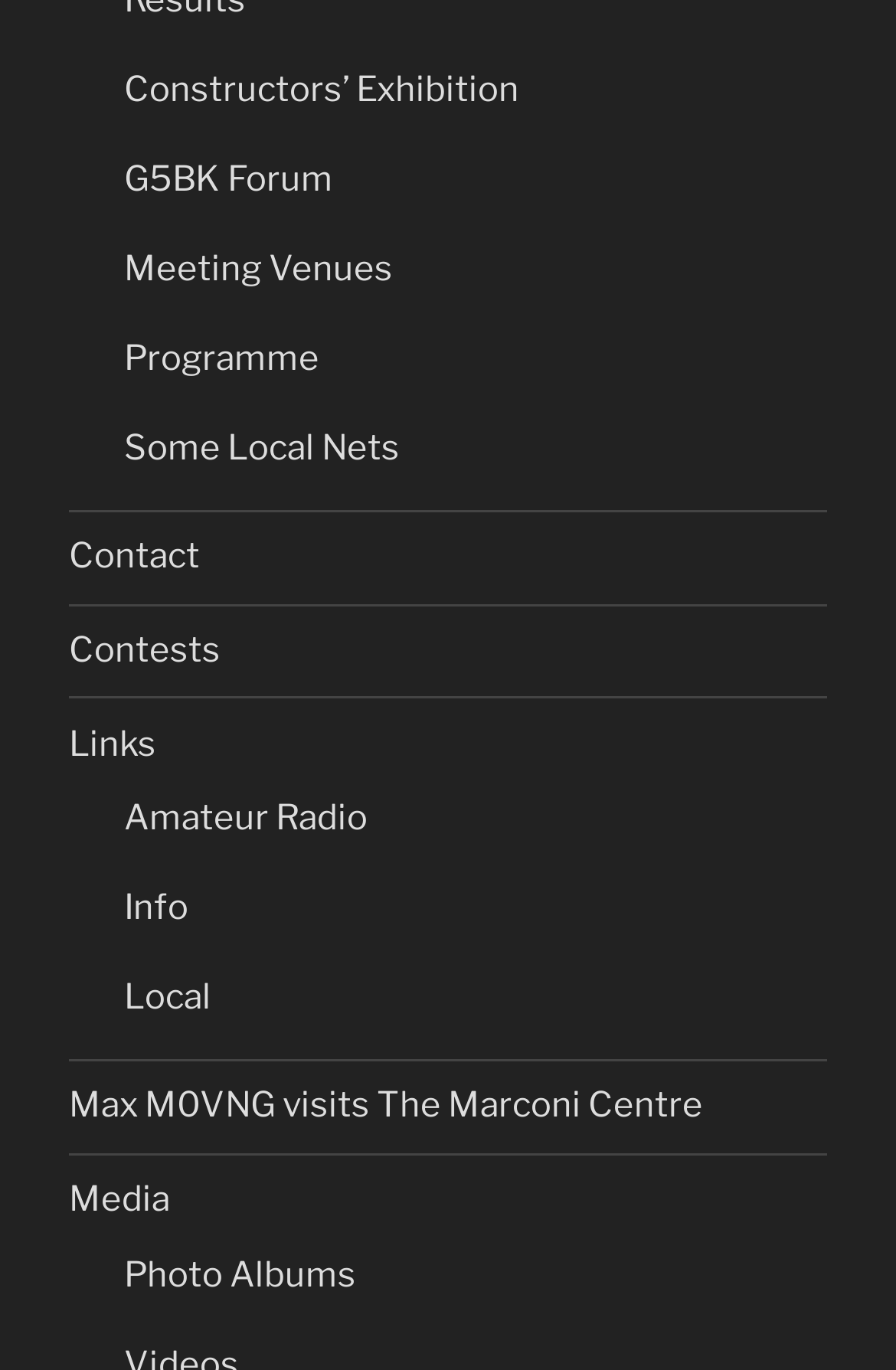Identify the bounding box coordinates for the UI element mentioned here: "Local". Provide the coordinates as four float values between 0 and 1, i.e., [left, top, right, bottom].

[0.138, 0.713, 0.236, 0.743]